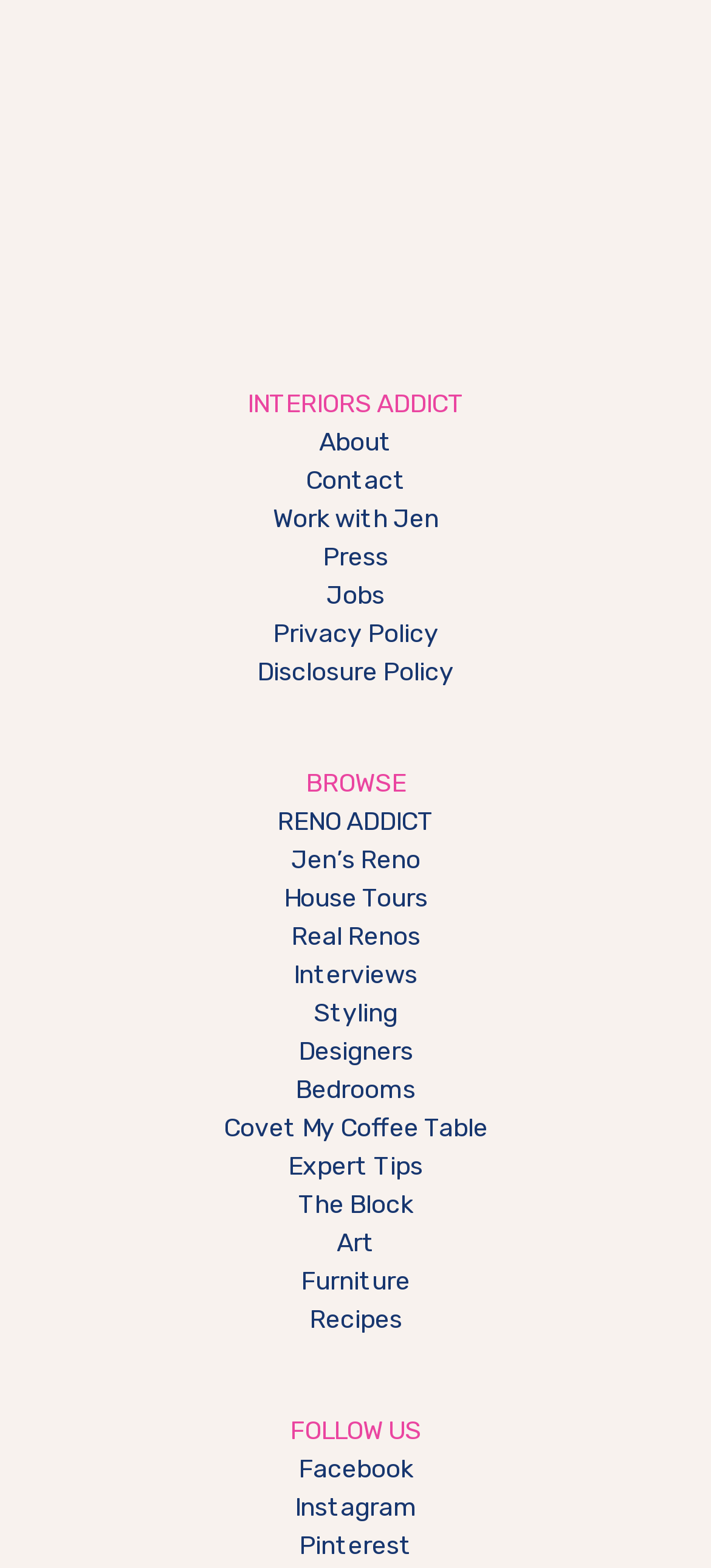Analyze the image and give a detailed response to the question:
What is the name of the website?

The name of the website can be found in the navigation section at the top of the webpage, which reads 'Interiors Addict'.